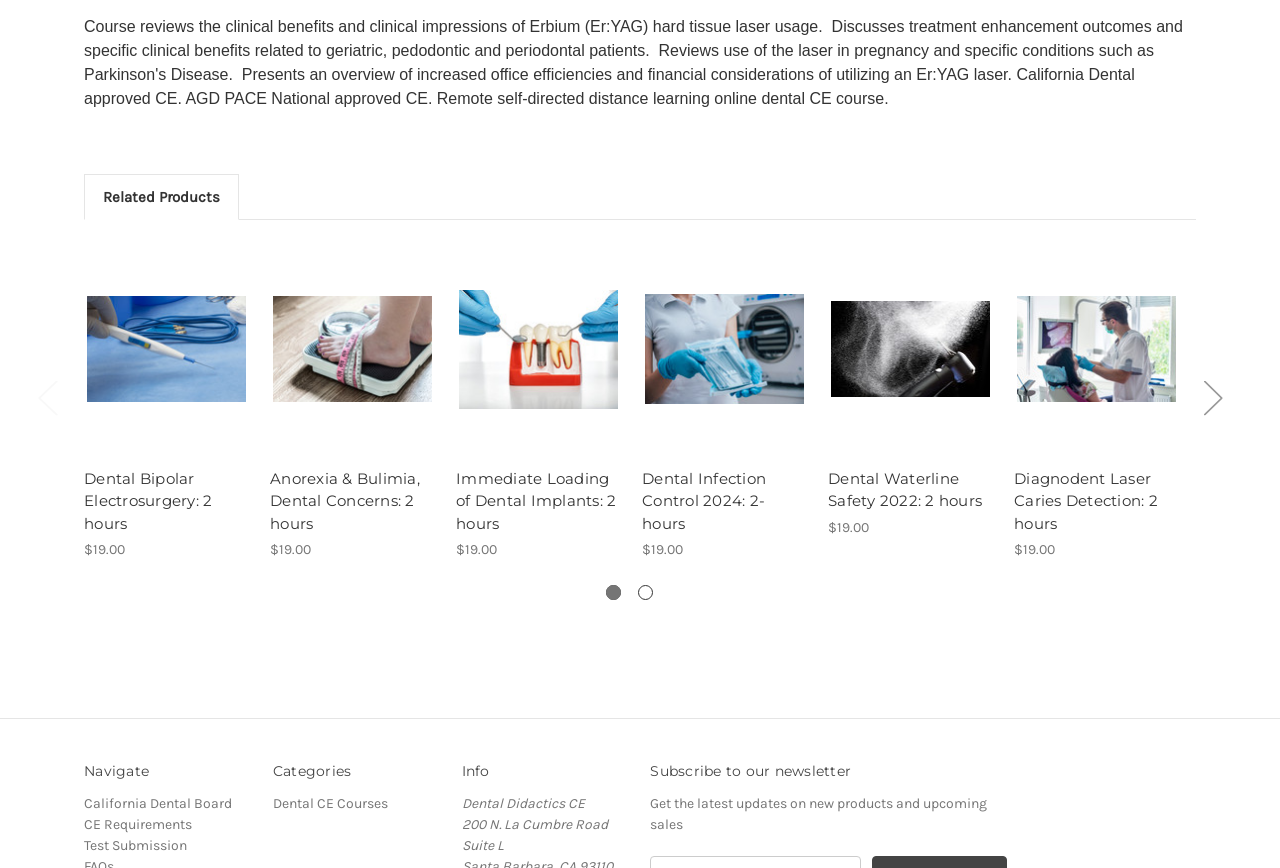Predict the bounding box for the UI component with the following description: "News".

None